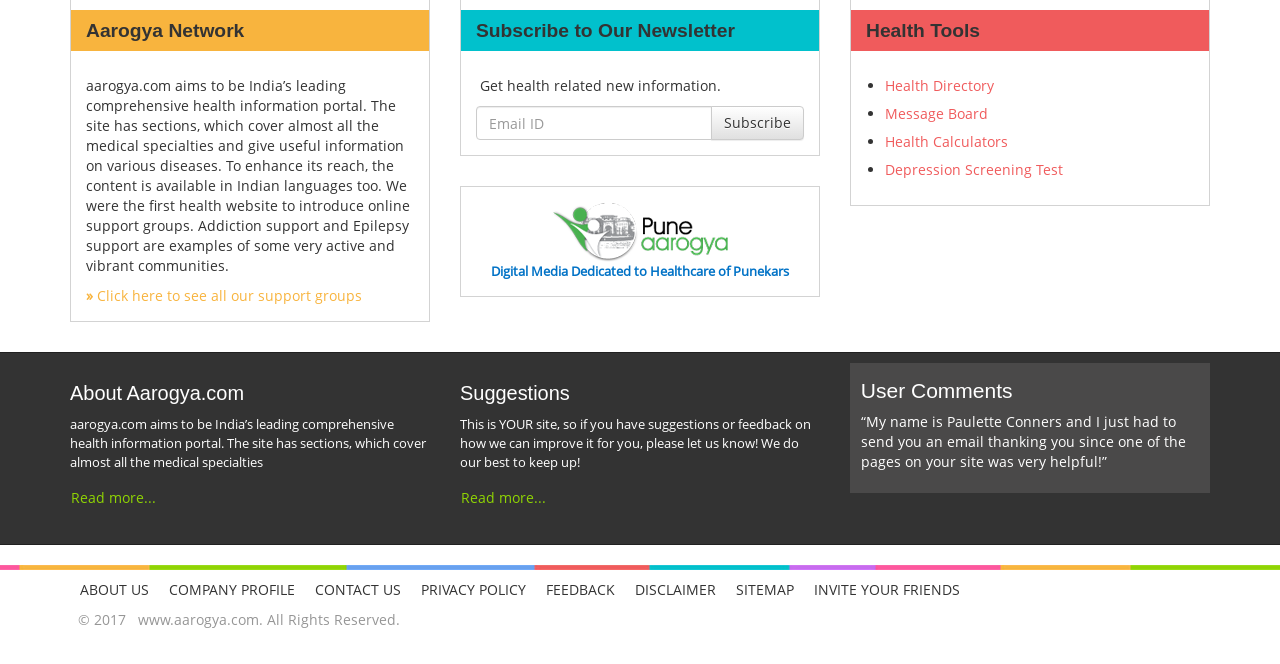What is the purpose of aarogya.com?
Kindly give a detailed and elaborate answer to the question.

Based on the StaticText element with the content 'aarogya.com aims to be India’s leading comprehensive health information portal.', it can be inferred that the purpose of aarogya.com is to provide comprehensive health information to its users.